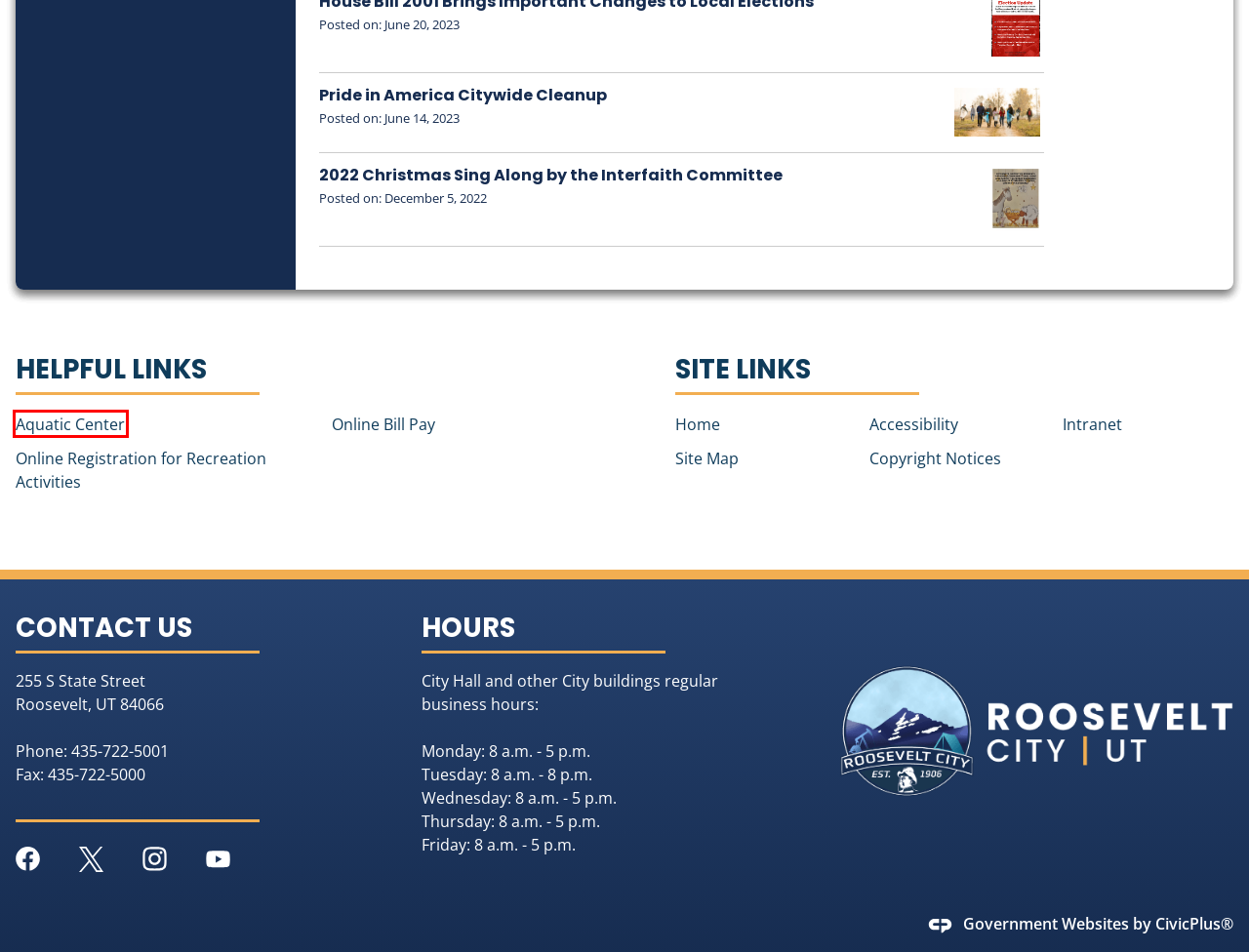Observe the screenshot of a webpage with a red bounding box highlighting an element. Choose the webpage description that accurately reflects the new page after the element within the bounding box is clicked. Here are the candidates:
A. Roosevelt Aquatic Center | Roosevelt City, UT
B. Roosevelt City, UT | Official Website
C. Calendar • Veterans Day (Observed)- CITY OFFICES CLOSED
D. CivicPlus | THE Modern Civic Experience Platform
E. How to Set Up Online Bill Pay  | Roosevelt City, UT
F. City Code Update Project  | Roosevelt City, UT
G. Roosevelt City - Water Service Line Material Survey
H. Citywide Cleanup  | Roosevelt City, UT

A